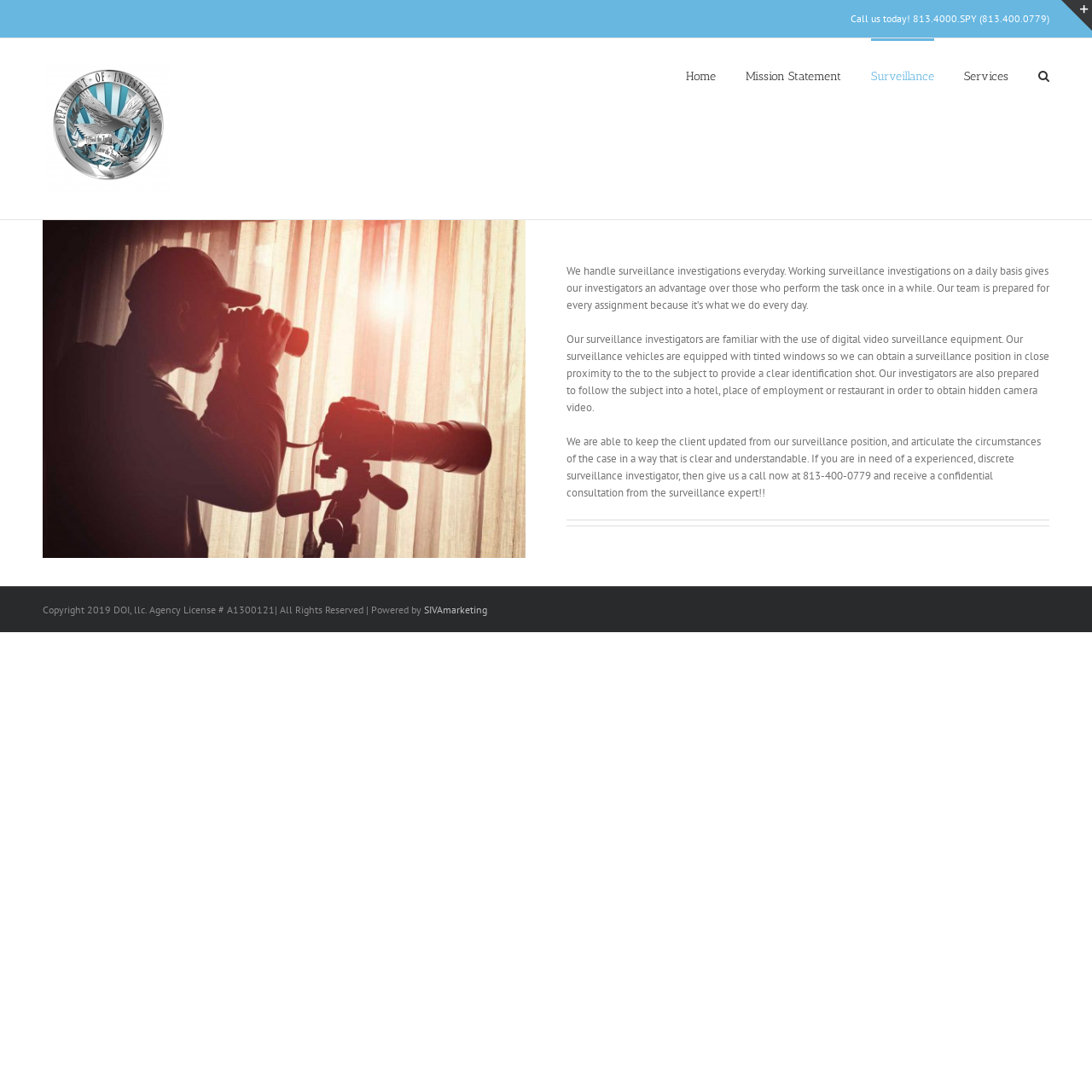Please identify the bounding box coordinates of the element I need to click to follow this instruction: "Read the article about MP3 Juice".

None